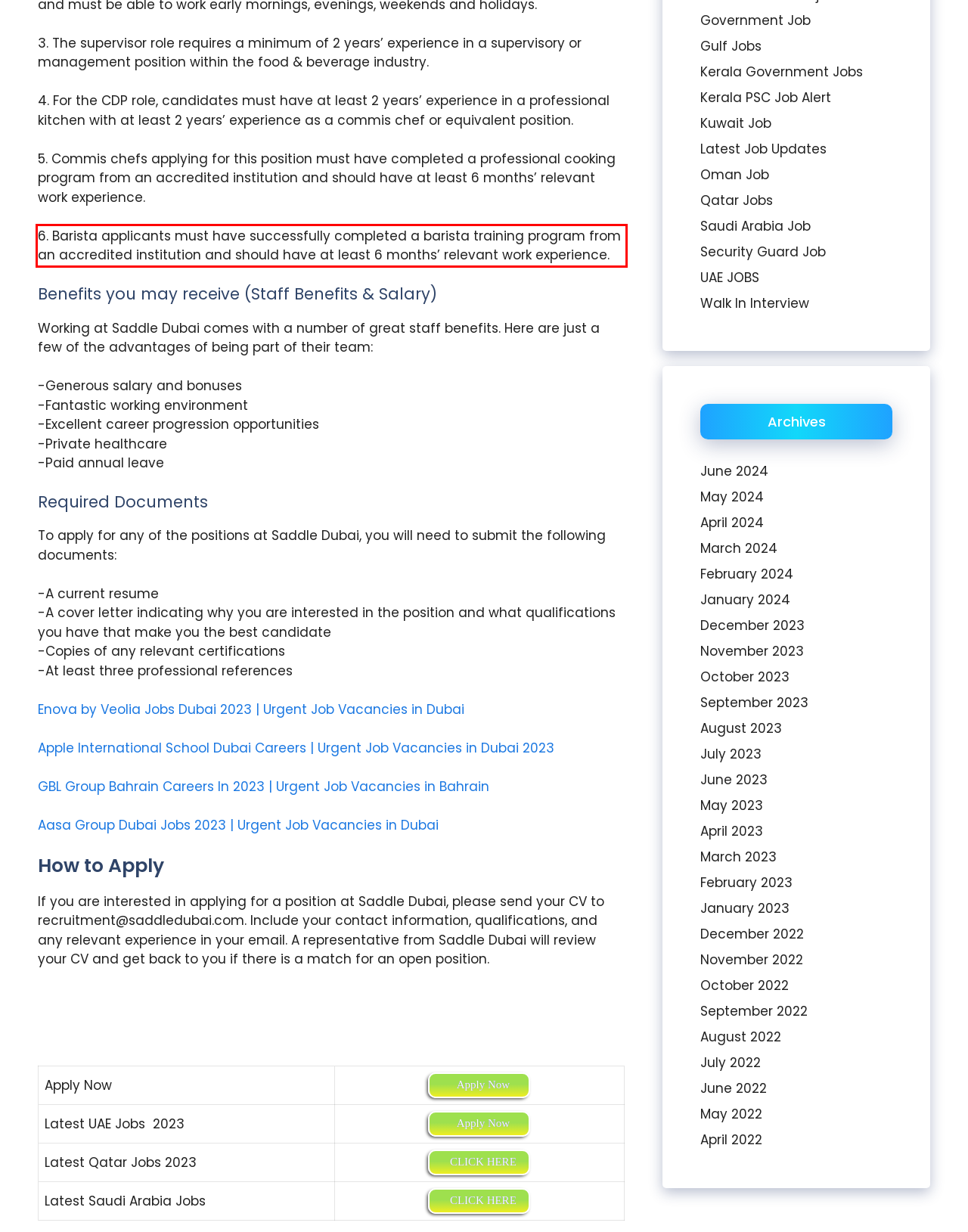Analyze the red bounding box in the provided webpage screenshot and generate the text content contained within.

6. Barista applicants must have successfully completed a barista training program from an accredited institution and should have at least 6 months’ relevant work experience.